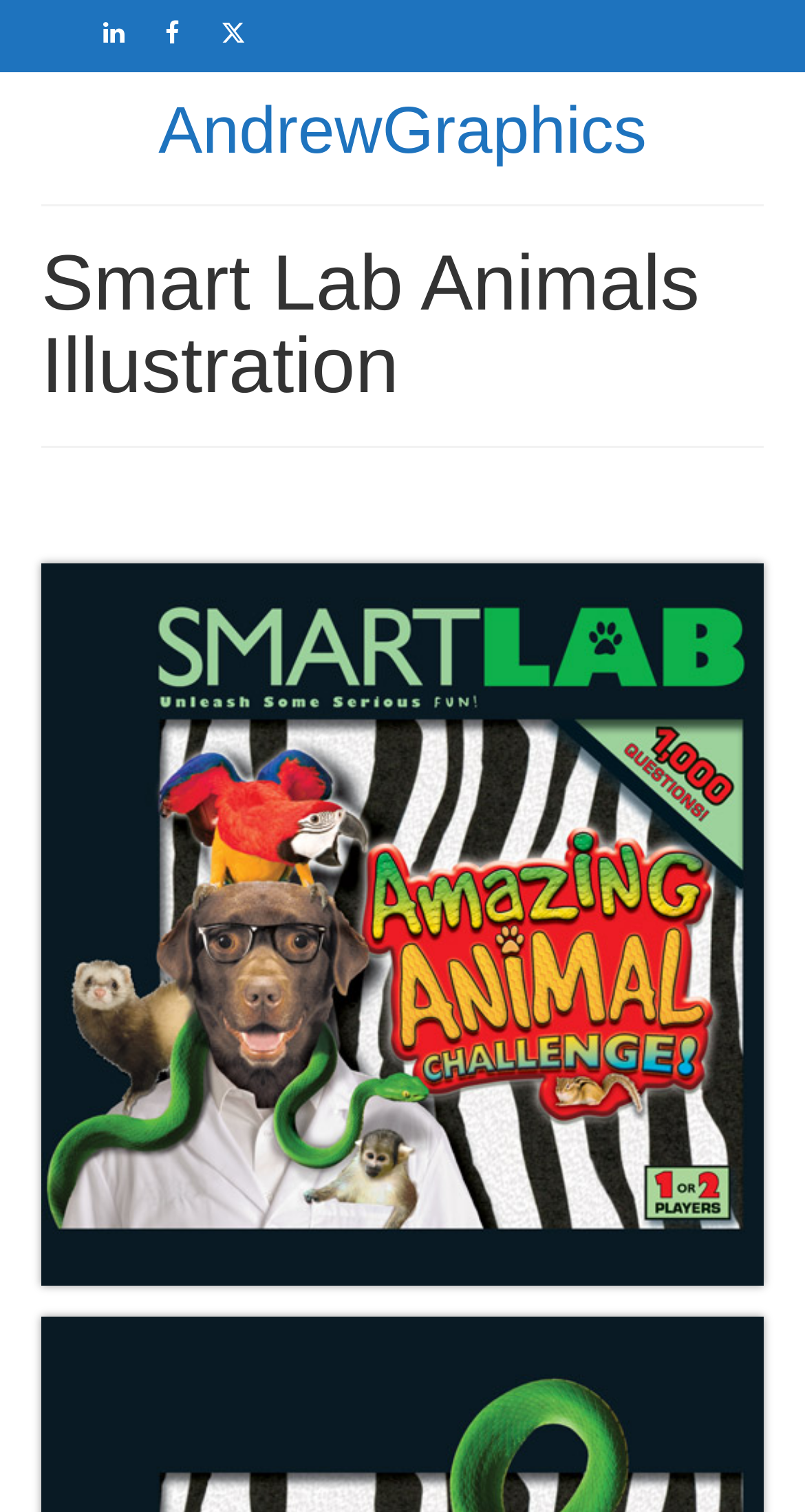What is the theme of the illustration?
Please answer the question with as much detail as possible using the screenshot.

The answer can be inferred by looking at the image element with the text 'SmartLab Animals' and the heading element with the text 'Smart Lab Animals Illustration', which suggests that the theme of the illustration is related to lab animals.